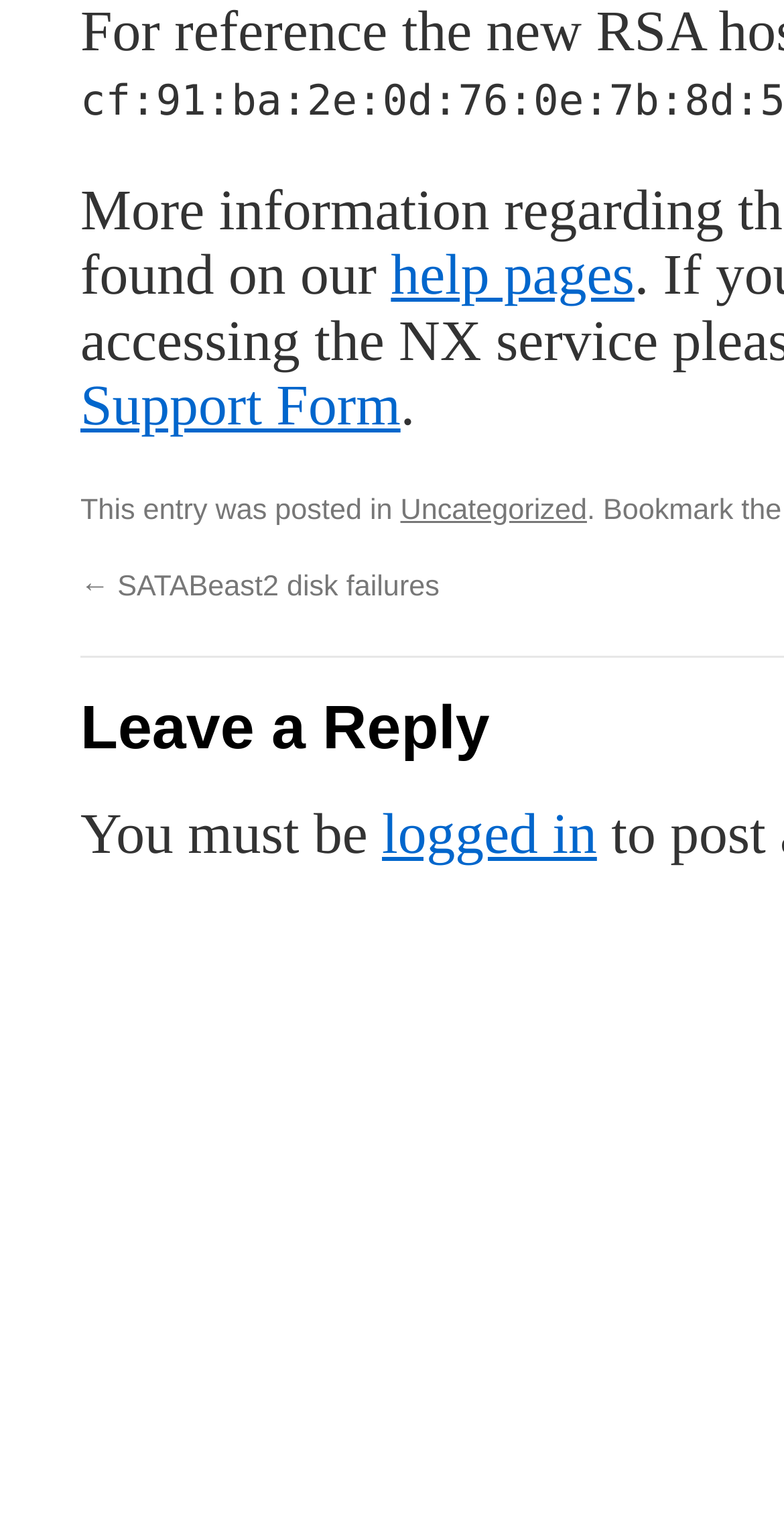What is required to perform an action on the website?
Answer the question with as much detail as you can, using the image as a reference.

I found the text 'You must be' which is located at [0.103, 0.53, 0.487, 0.571] and is a child of the root element. This text is followed by a link 'logged in' which is located at [0.487, 0.53, 0.761, 0.571]. This suggests that the user must be logged in to perform an action on the website.